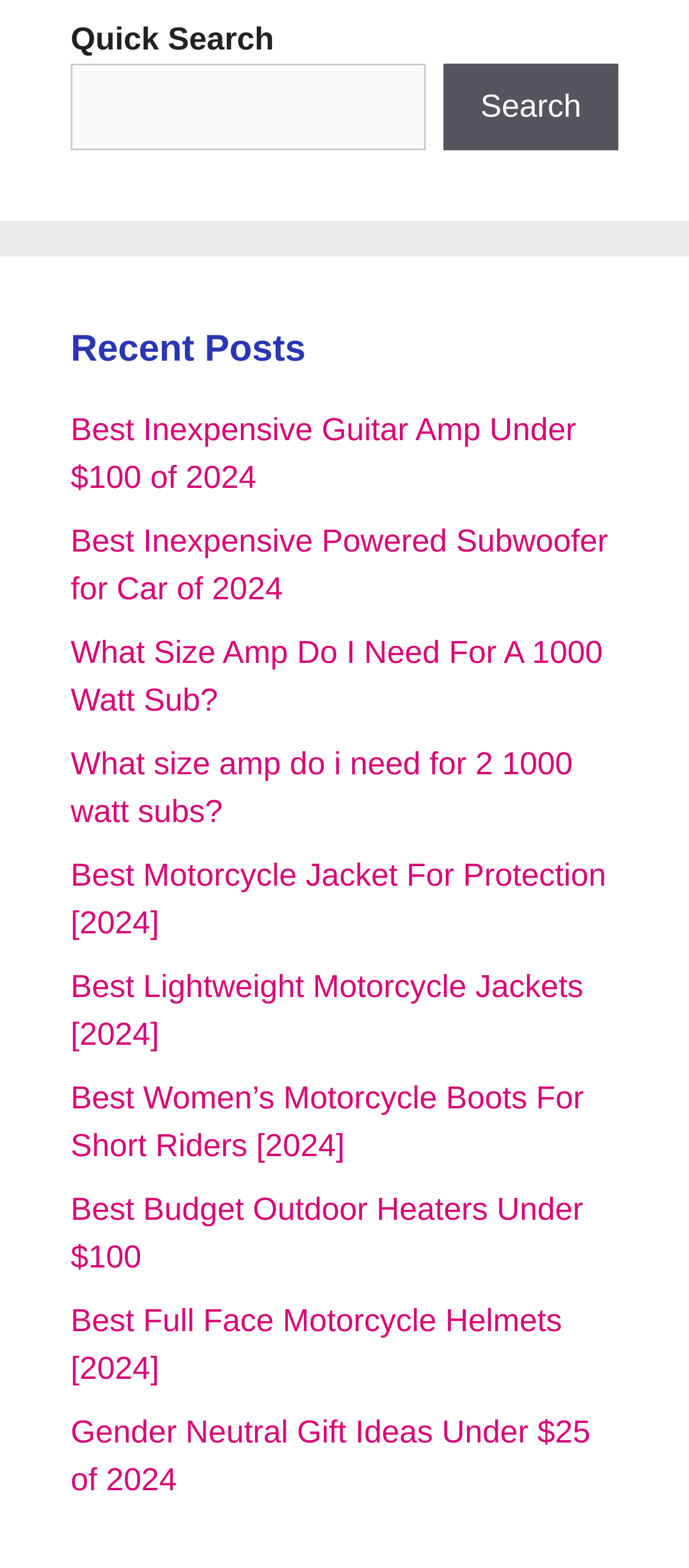From the webpage screenshot, identify the region described by parent_node: Search name="s". Provide the bounding box coordinates as (top-left x, top-left y, bottom-right x, bottom-right y), with each value being a floating point number between 0 and 1.

[0.103, 0.041, 0.618, 0.096]